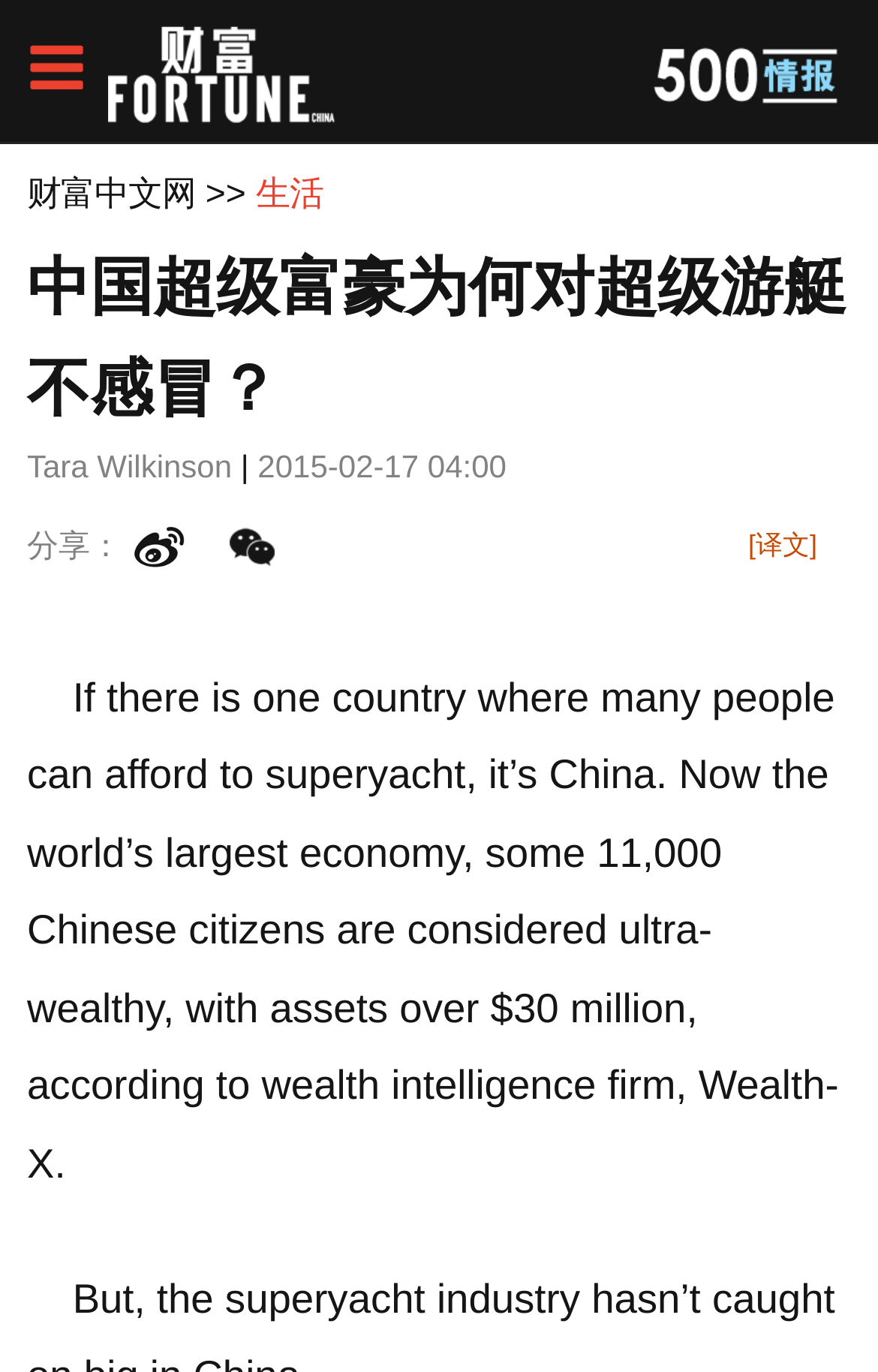Predict the bounding box for the UI component with the following description: "parent_node: 分享：".

[0.151, 0.383, 0.213, 0.409]